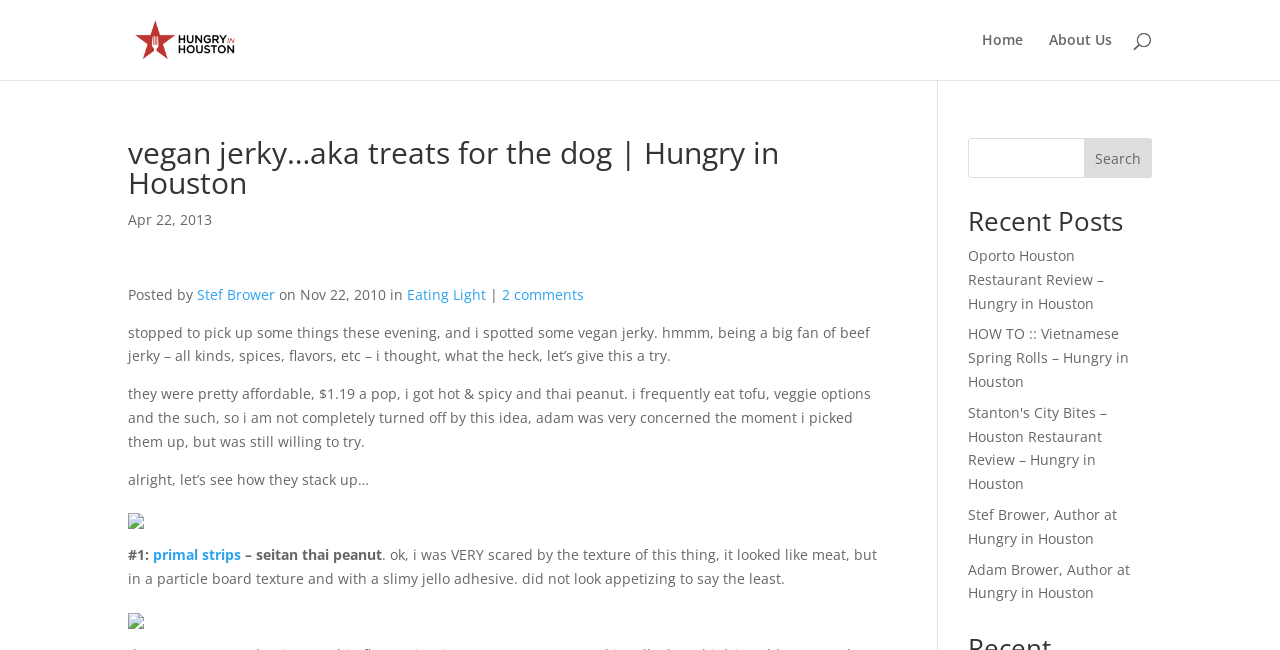What is the date of this post?
Please provide a detailed and thorough answer to the question.

The date of this post can be found by looking at the text 'Apr 22, 2013' which is located above the author's name and below the main heading.